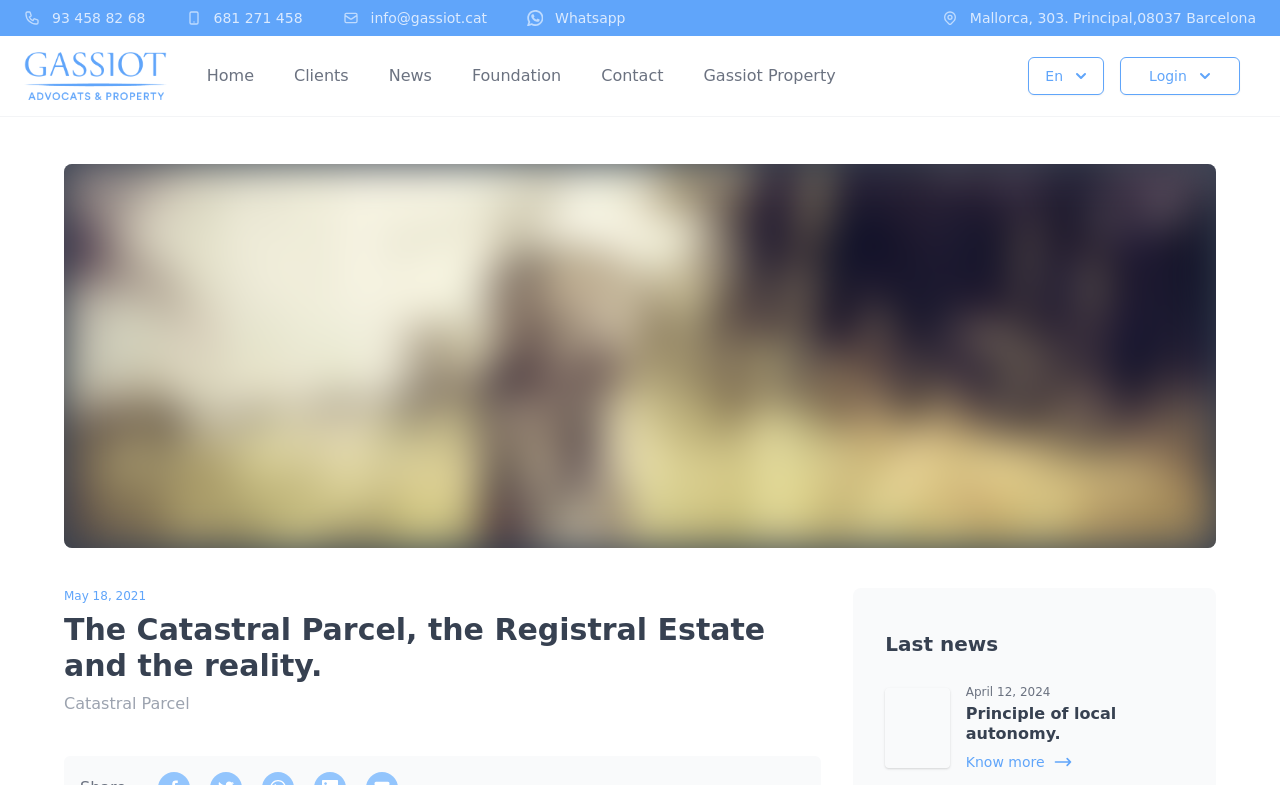Answer the question briefly using a single word or phrase: 
What is the topic of the news article?

The Catastral Parcel, the Registral Estate and the reality